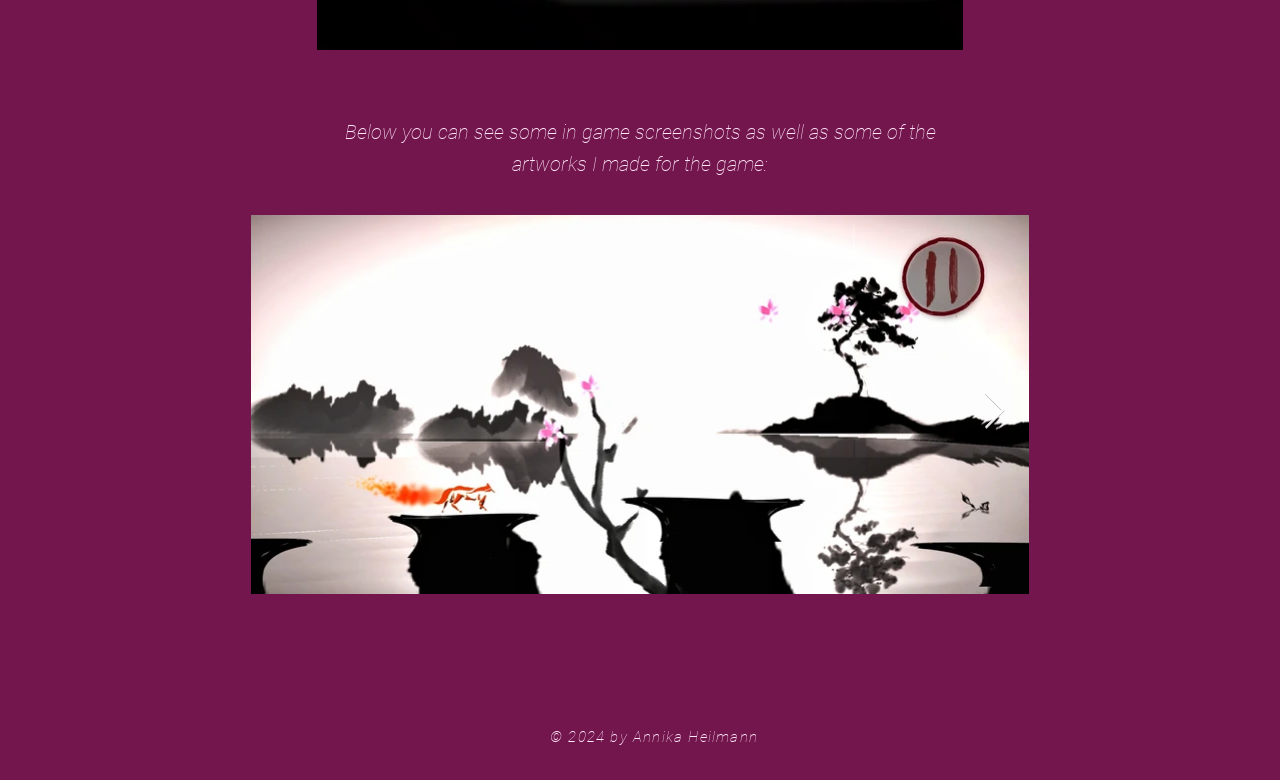What is the topic of the static text at the top?
Based on the image, give a concise answer in the form of a single word or short phrase.

Game screenshots and artworks